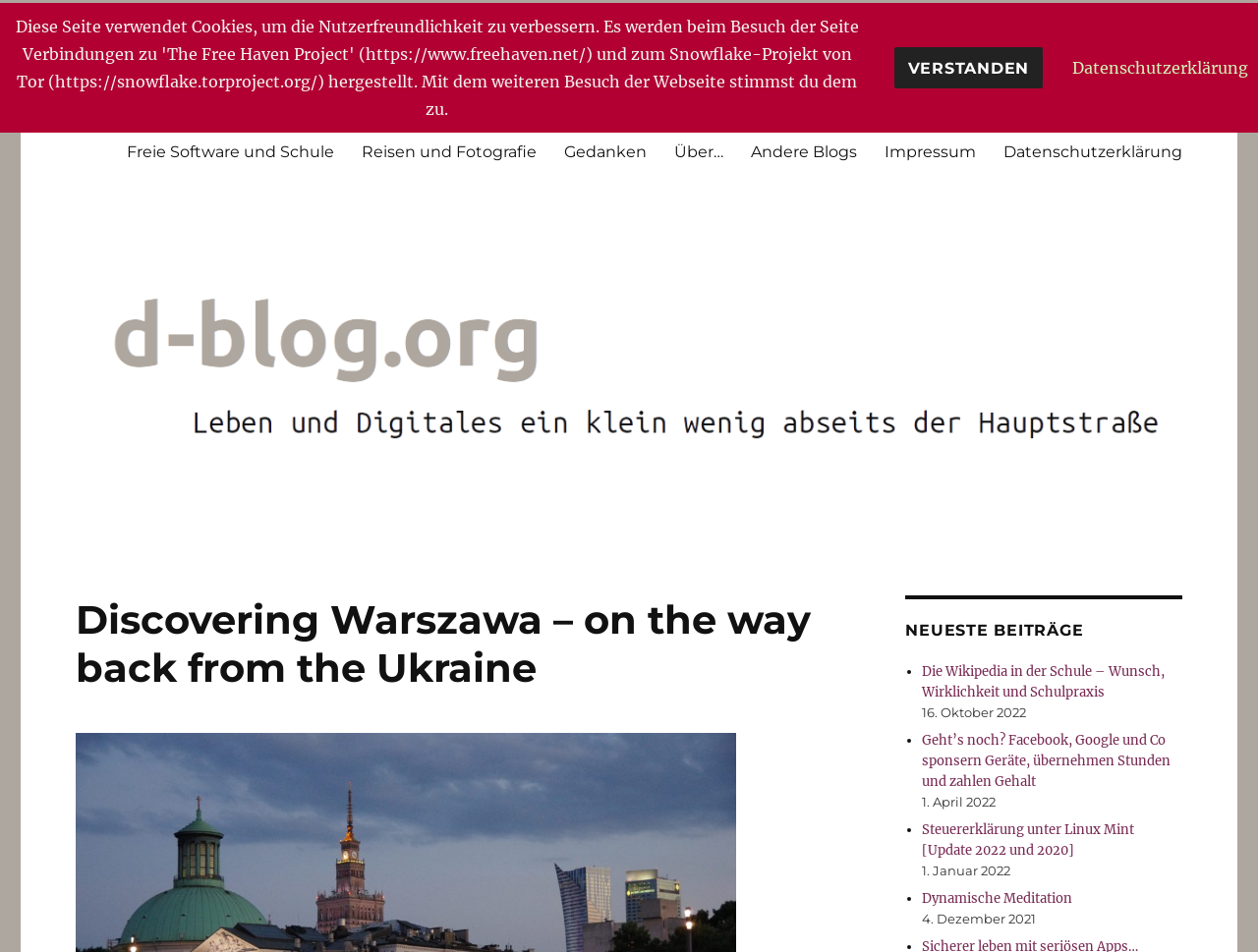Using floating point numbers between 0 and 1, provide the bounding box coordinates in the format (top-left x, top-left y, bottom-right x, bottom-right y). Locate the UI element described here: Andere Blogs

[0.586, 0.137, 0.692, 0.181]